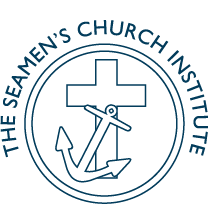What is the symbolic meaning of the anchor?
Refer to the image and provide a one-word or short phrase answer.

Commitment to serving seafaring community